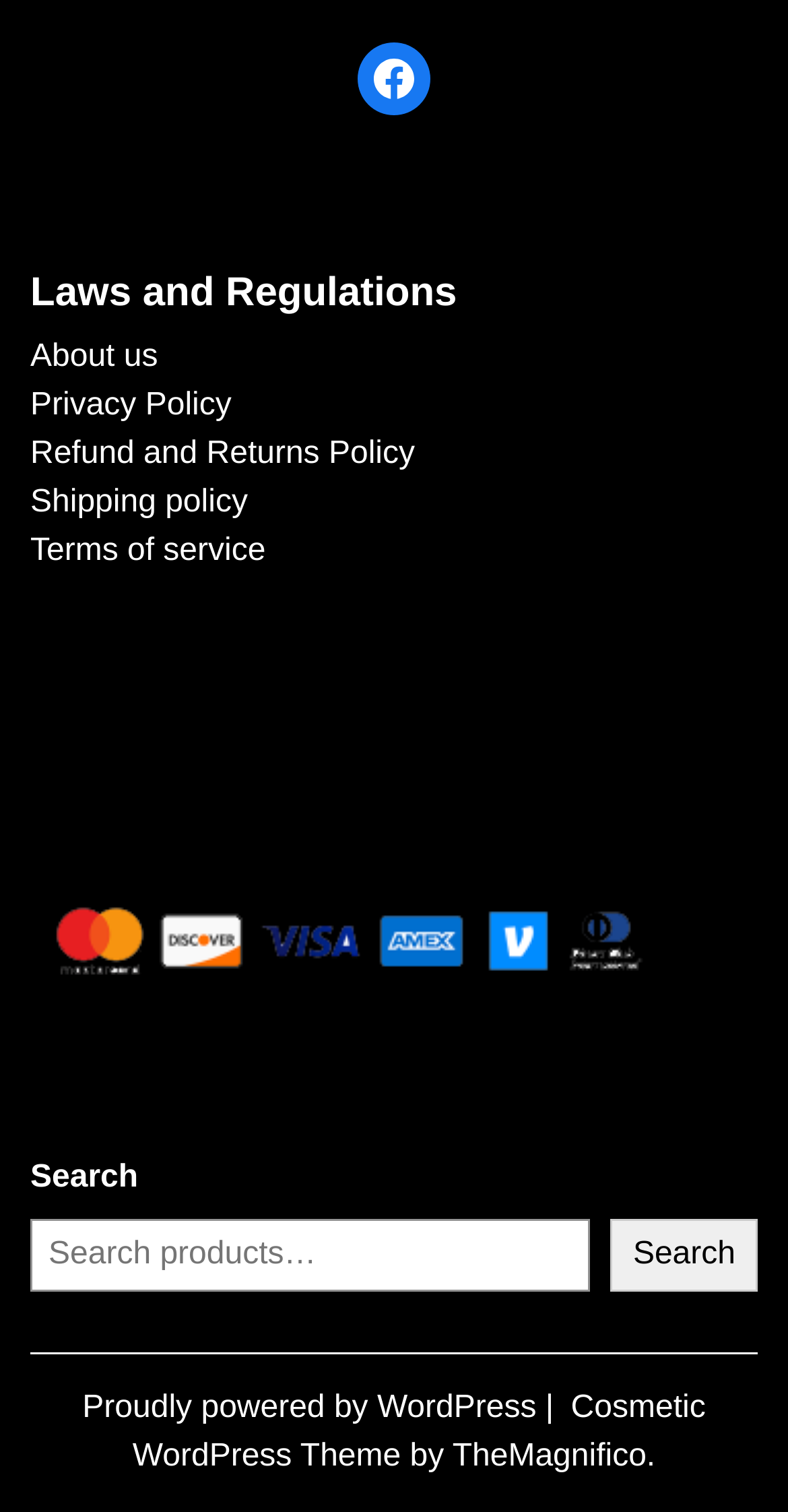Given the element description, predict the bounding box coordinates in the format (top-left x, top-left y, bottom-right x, bottom-right y). Make sure all values are between 0 and 1. Here is the element description: parent_node: Search name="s" placeholder="Search products…"

[0.038, 0.806, 0.749, 0.854]